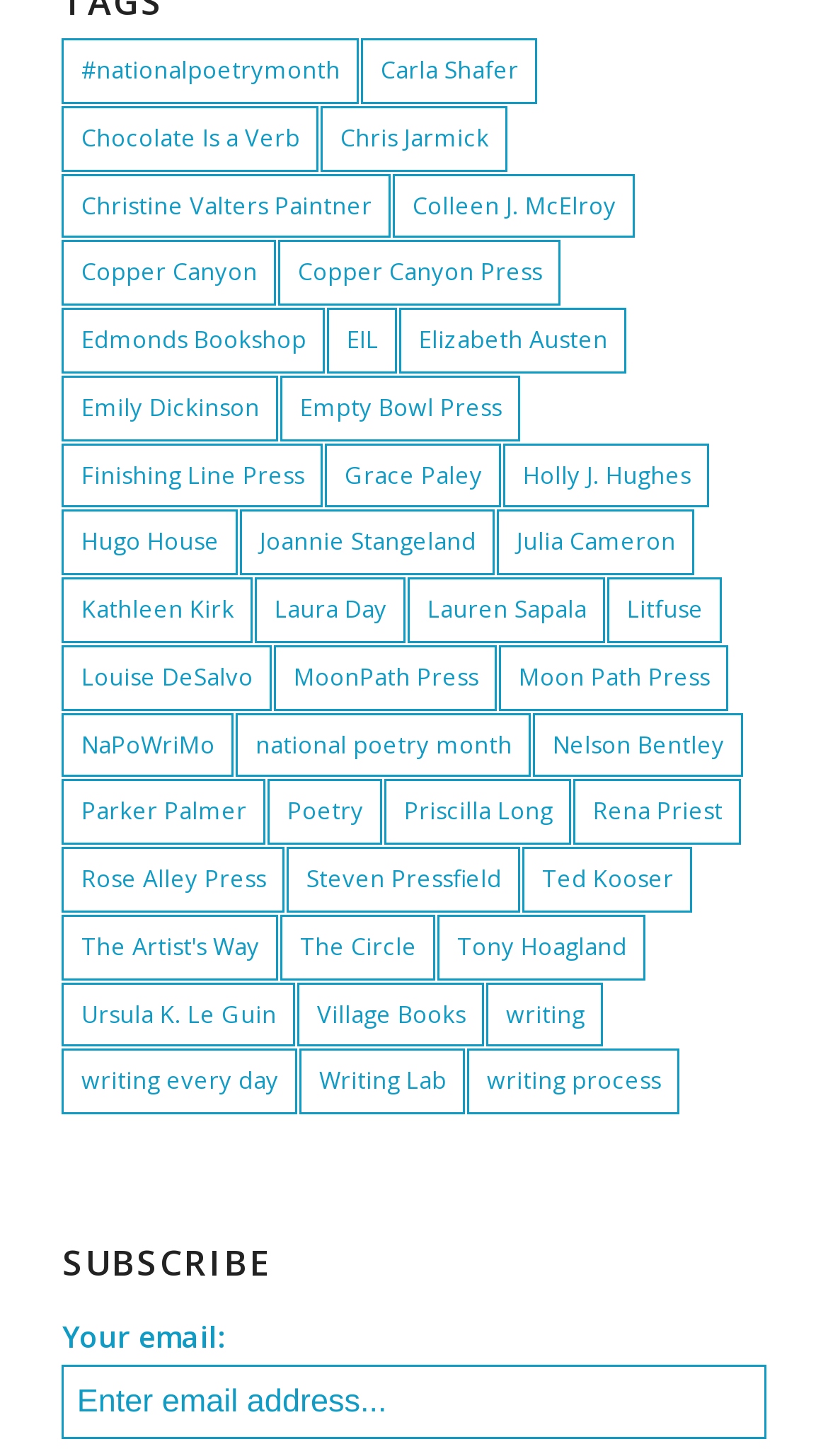How many categories are listed on this webpage?
Please provide a detailed answer to the question.

By counting the numerous links and categories listed on the webpage, I can estimate that there are over 50 categories related to poetry, writing, and authors.